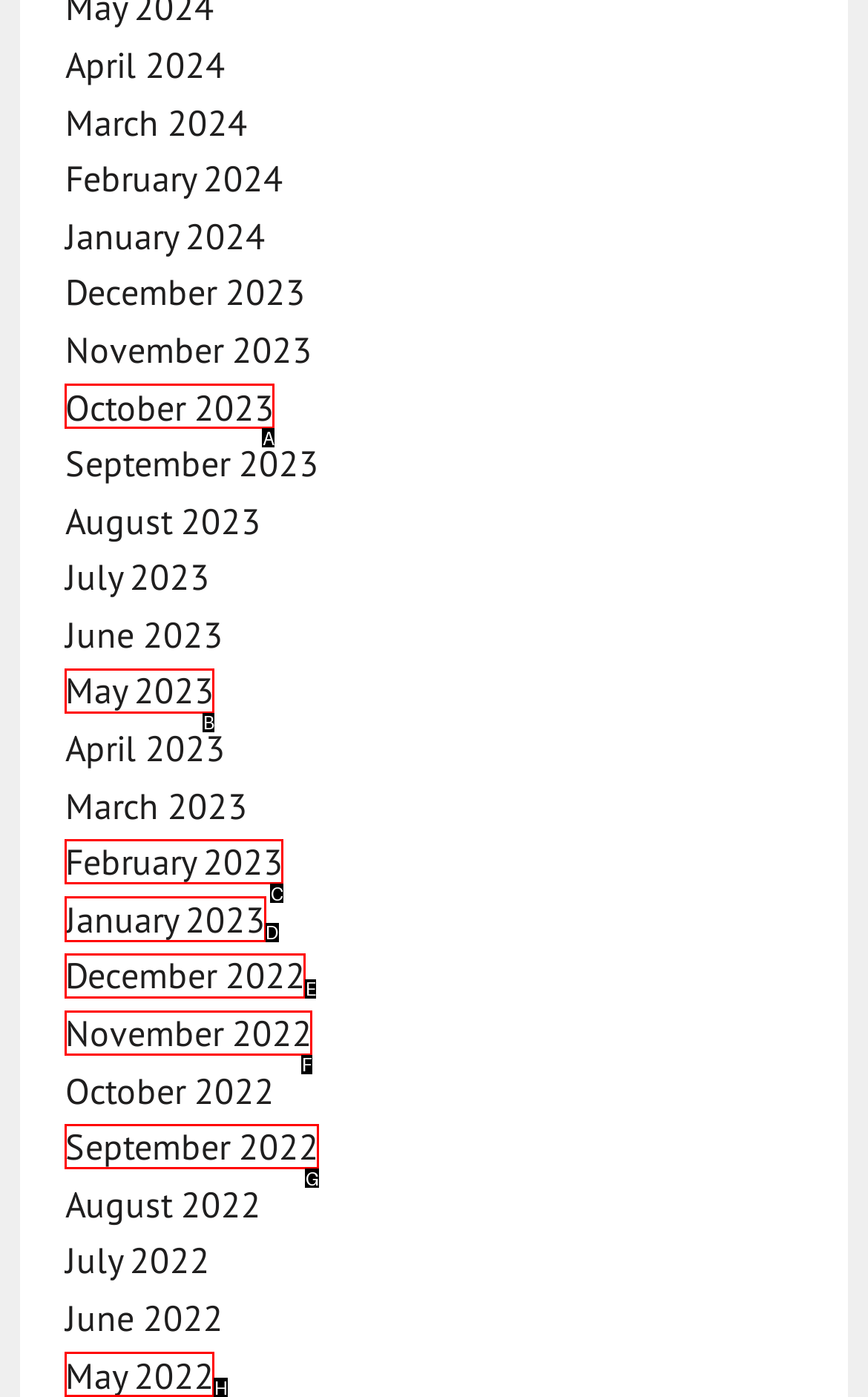Indicate the letter of the UI element that should be clicked to accomplish the task: go to January 2023. Answer with the letter only.

D